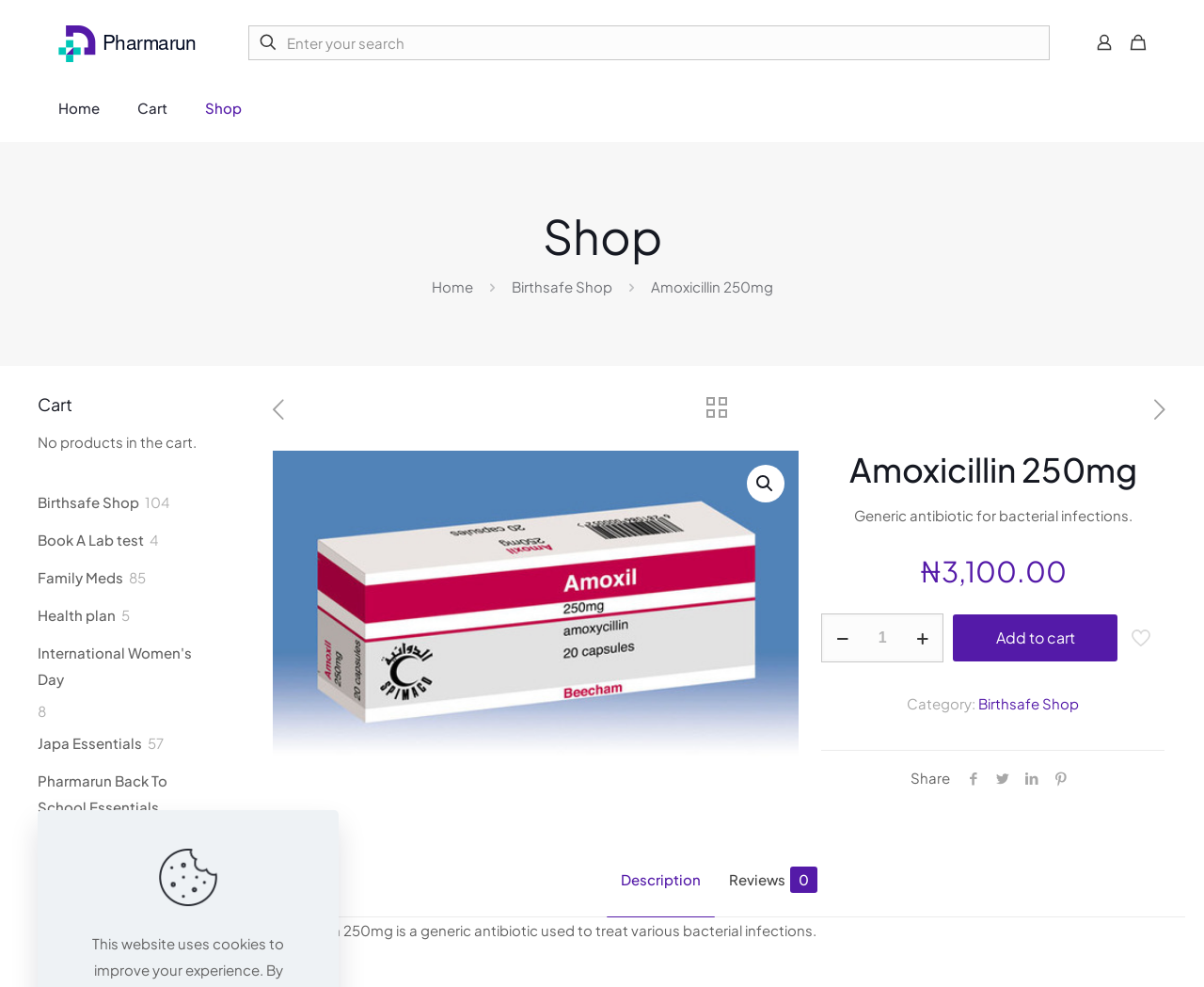What is the purpose of the 'quantity minus icon'?
Answer with a single word or phrase, using the screenshot for reference.

Decrease quantity